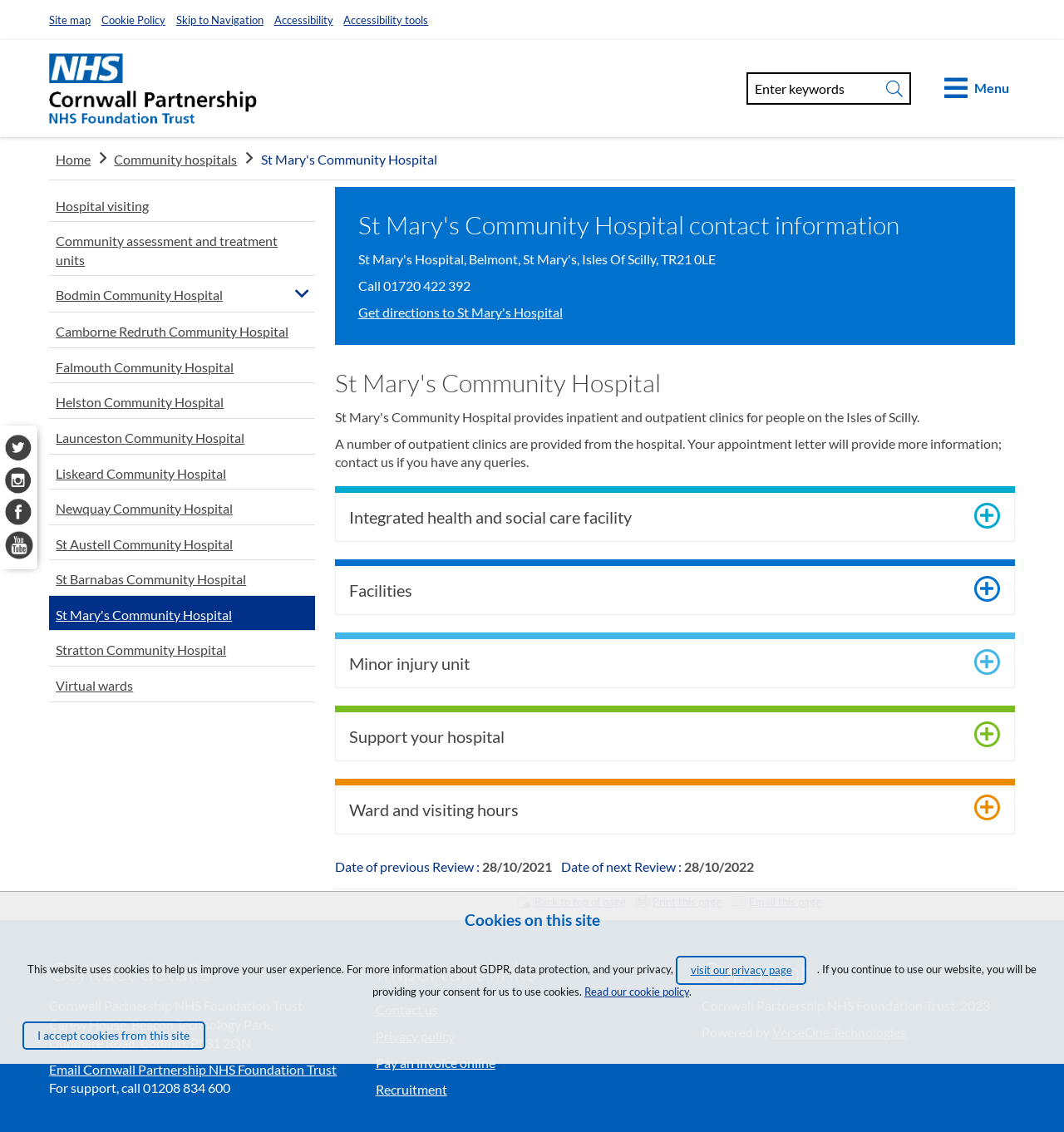What is the address of Cornwall Partnership NHS Foundation Trust?
From the image, provide a succinct answer in one word or a short phrase.

Carew House, Beacon Technology Park, Dunmere Road, Bodmin, PL31 2QN